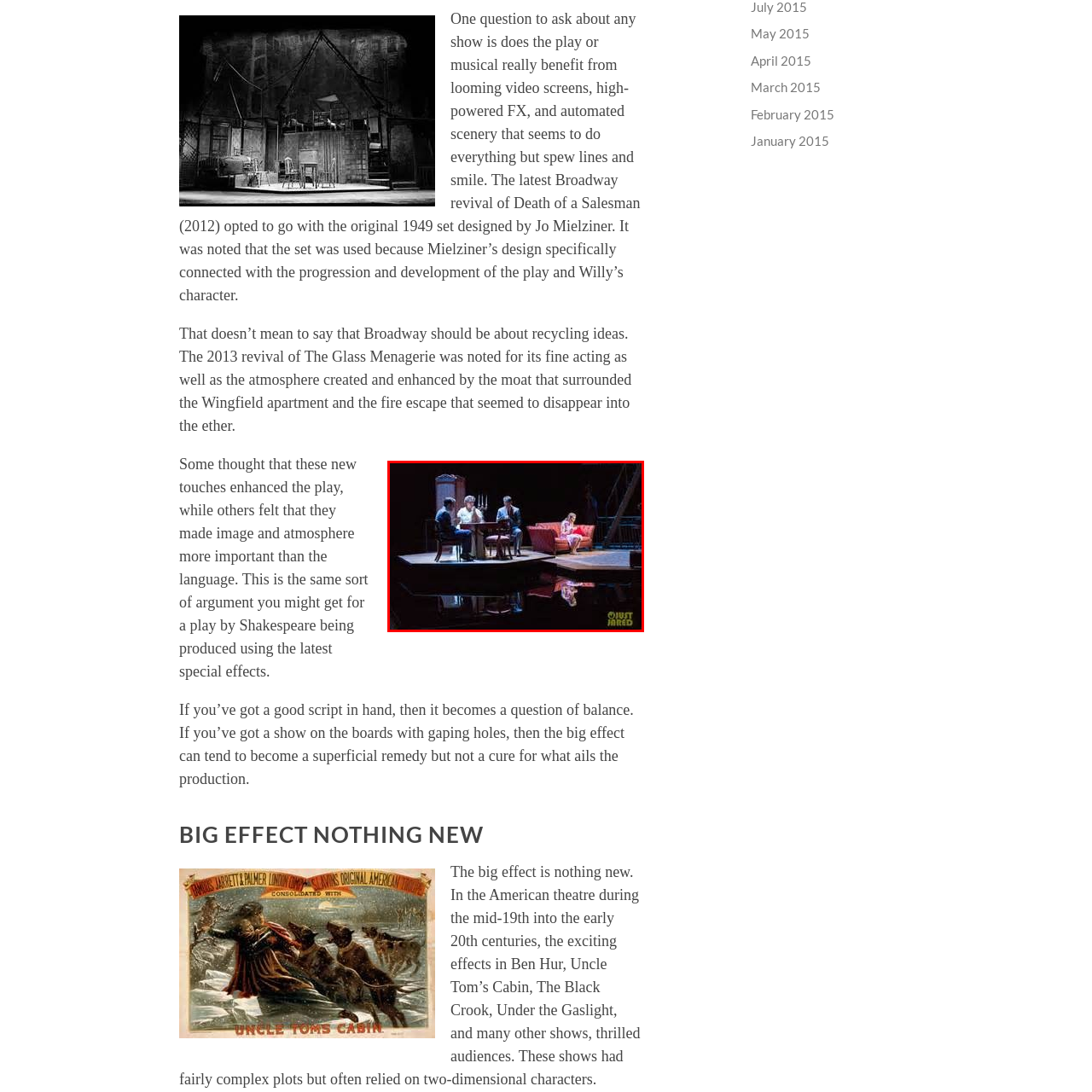Elaborate on the details of the image that is highlighted by the red boundary.

The image captures a dramatic scene from a theater production, highlighting the intimacy and tension of the moment. In the foreground, three actors are seated around a table, engaged in a deep conversation, while a fourth actor sits apart on a red couch, seemingly lost in thought or emotion. The setting is dimly lit, enhancing the mood, with reflections visible on the surface in front of the stage, adding a layer of visual depth. The backdrop features an ornate wardrobe, hinting at a domestic setting that may play a crucial role in the storyline. This portrayal evokes themes of isolation, connection, and the complexities of interpersonal relationships, common in both classic and contemporary theater narratives.